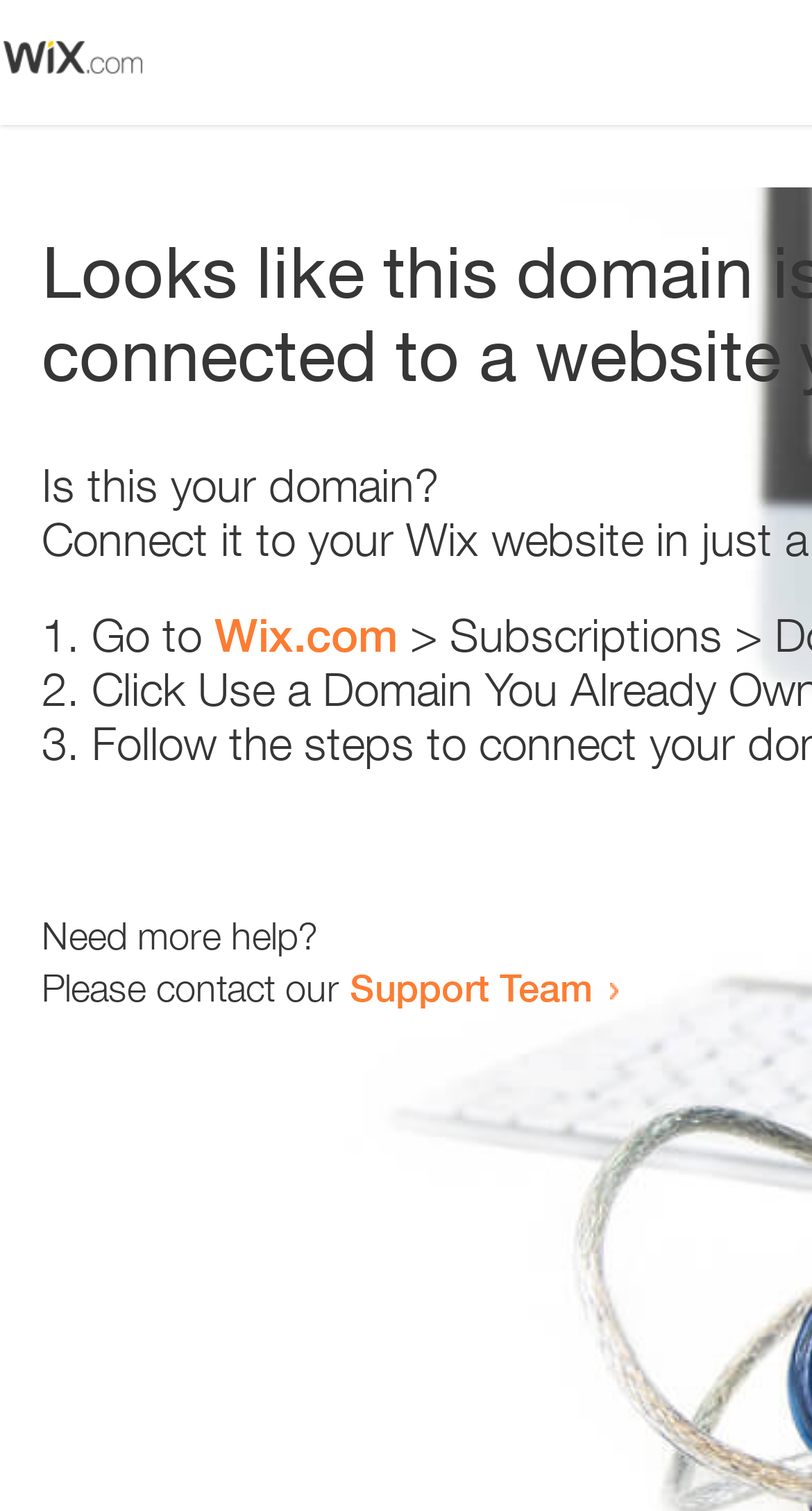Write an elaborate caption that captures the essence of the webpage.

The webpage appears to be an error page, with a small image at the top left corner. Below the image, there is a question "Is this your domain?" in a prominent position. 

To the right of the question, there is a numbered list with three items. The first item starts with "1." and suggests going to "Wix.com". The second item starts with "2." and the third item starts with "3.", but their contents are not specified. 

Further down the page, there is a message "Need more help?" followed by a sentence "Please contact our Support Team" with a link to the Support Team.